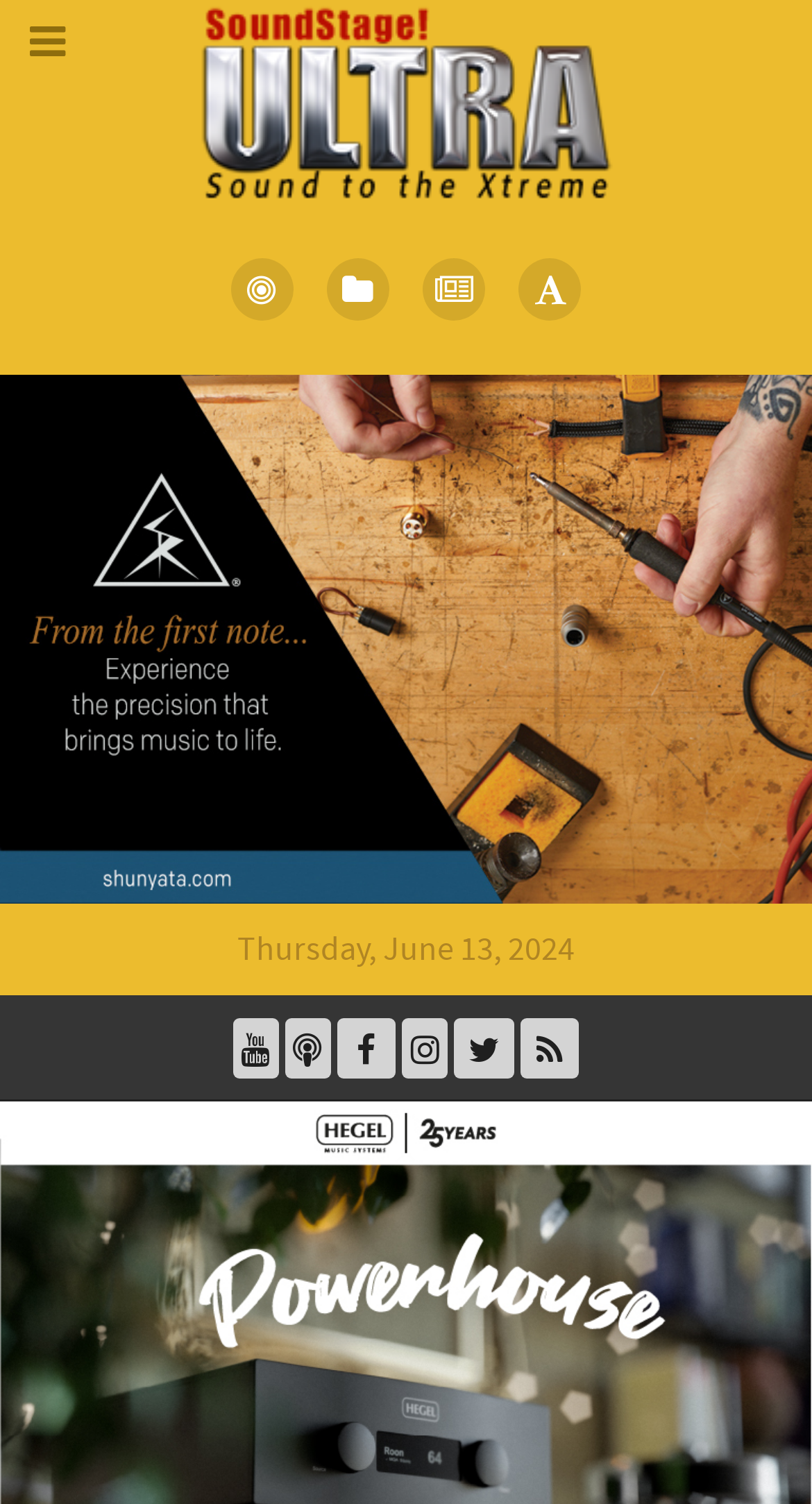Identify and provide the main heading of the webpage.

What Jim Thiel and Dan D'Agostino Can Teach Us About the Audiophile Passion